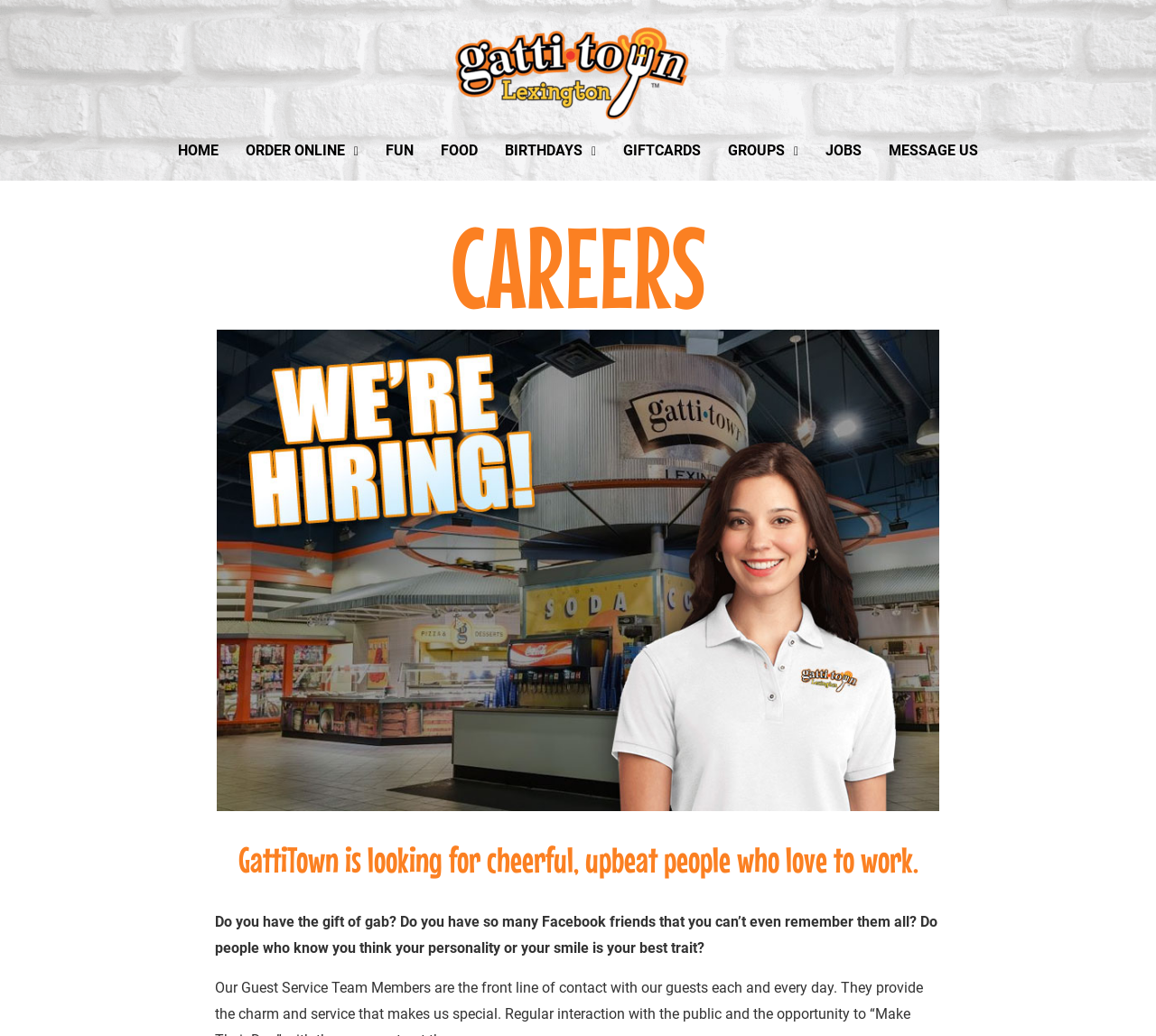Use a single word or phrase to answer this question: 
How many links are in the top navigation menu?

8